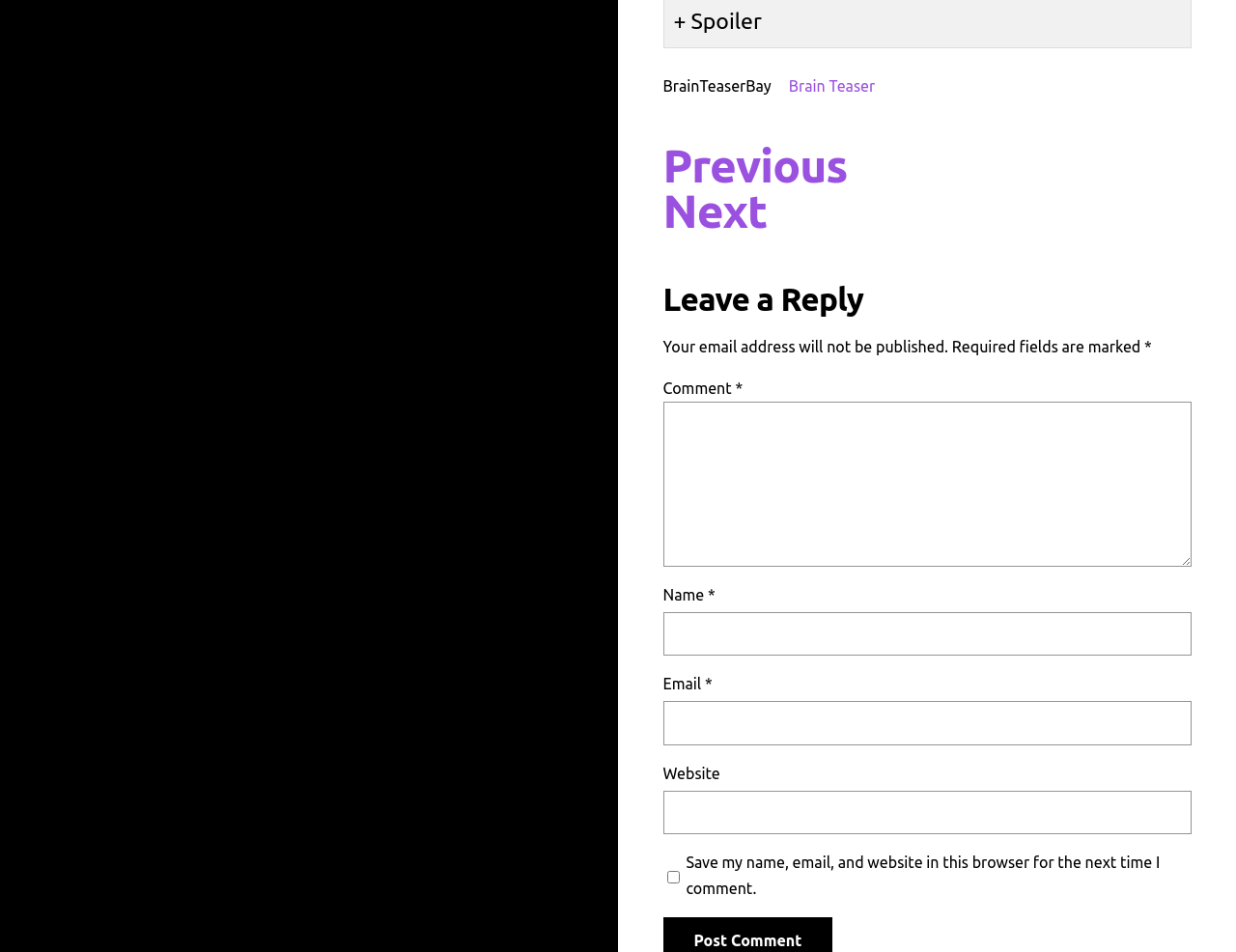Determine the bounding box for the described HTML element: "parent_node: Name * name="author"". Ensure the coordinates are four float numbers between 0 and 1 in the format [left, top, right, bottom].

[0.536, 0.643, 0.964, 0.689]